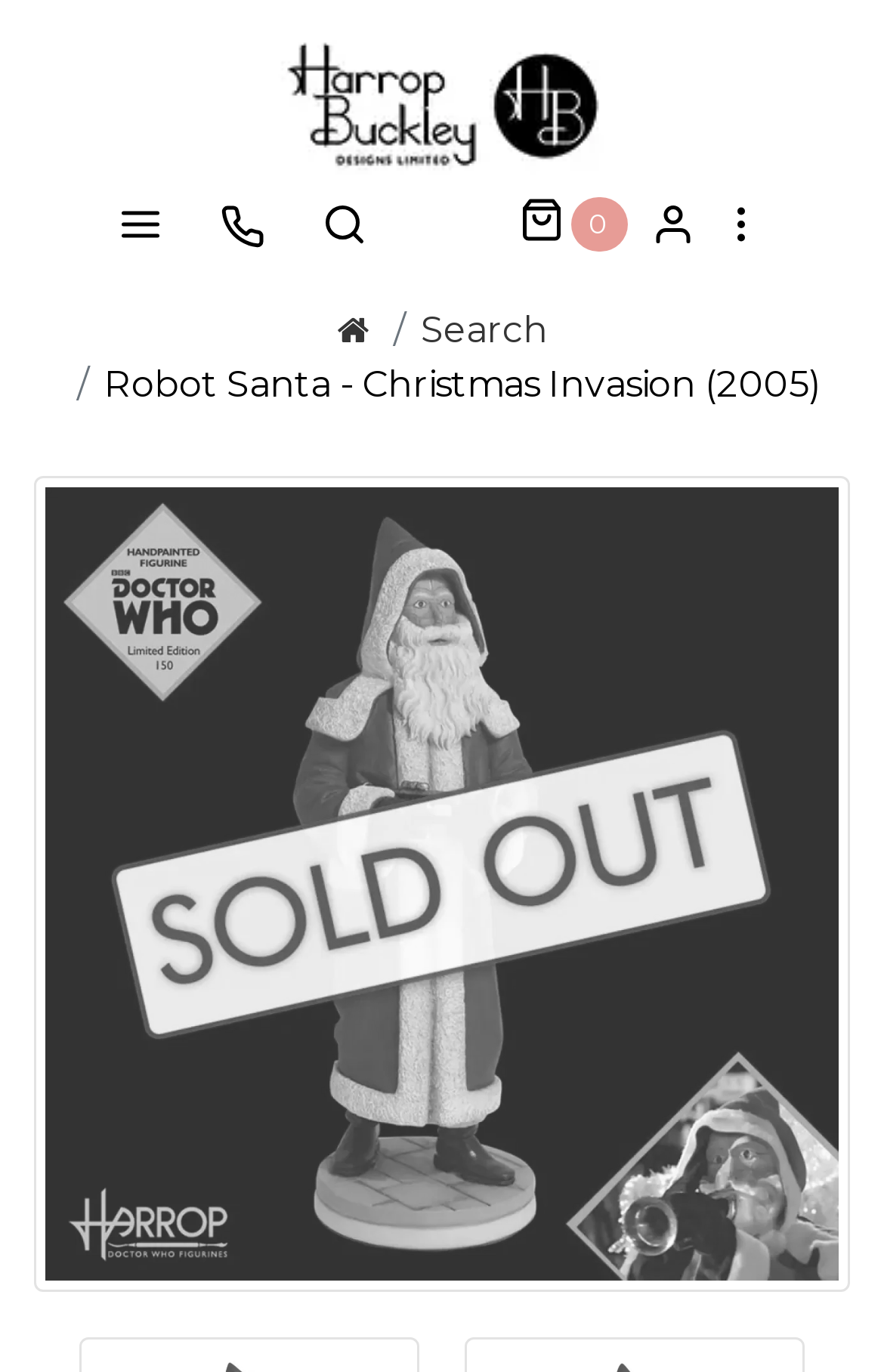From the image, can you give a detailed response to the question below:
What is the text above the main image?

I looked at the webpage and found a static text element above the main image, which reads 'Robot Santa - Christmas Invasion (2005)'.